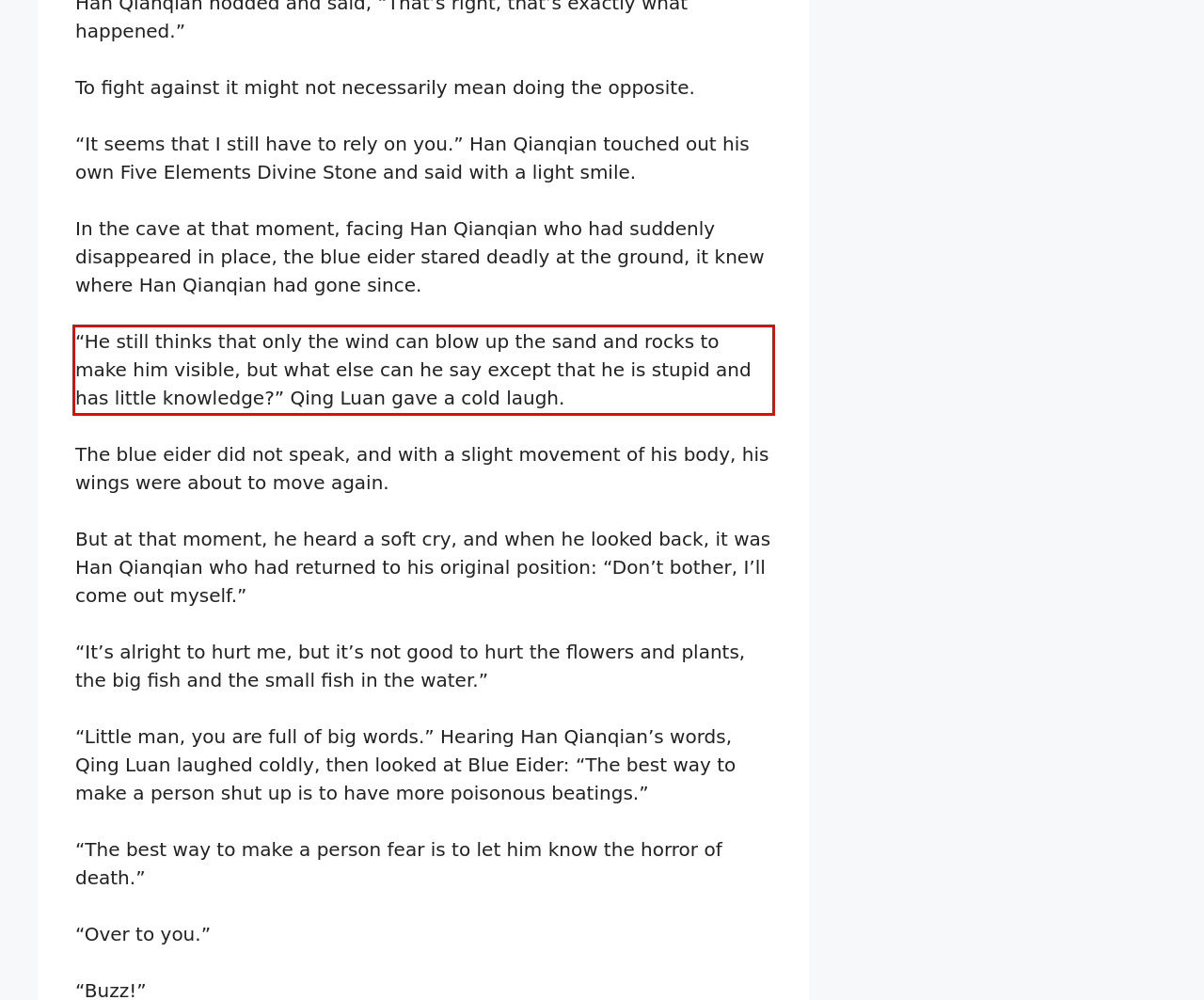Examine the screenshot of the webpage, locate the red bounding box, and generate the text contained within it.

“He still thinks that only the wind can blow up the sand and rocks to make him visible, but what else can he say except that he is stupid and has little knowledge?” Qing Luan gave a cold laugh.